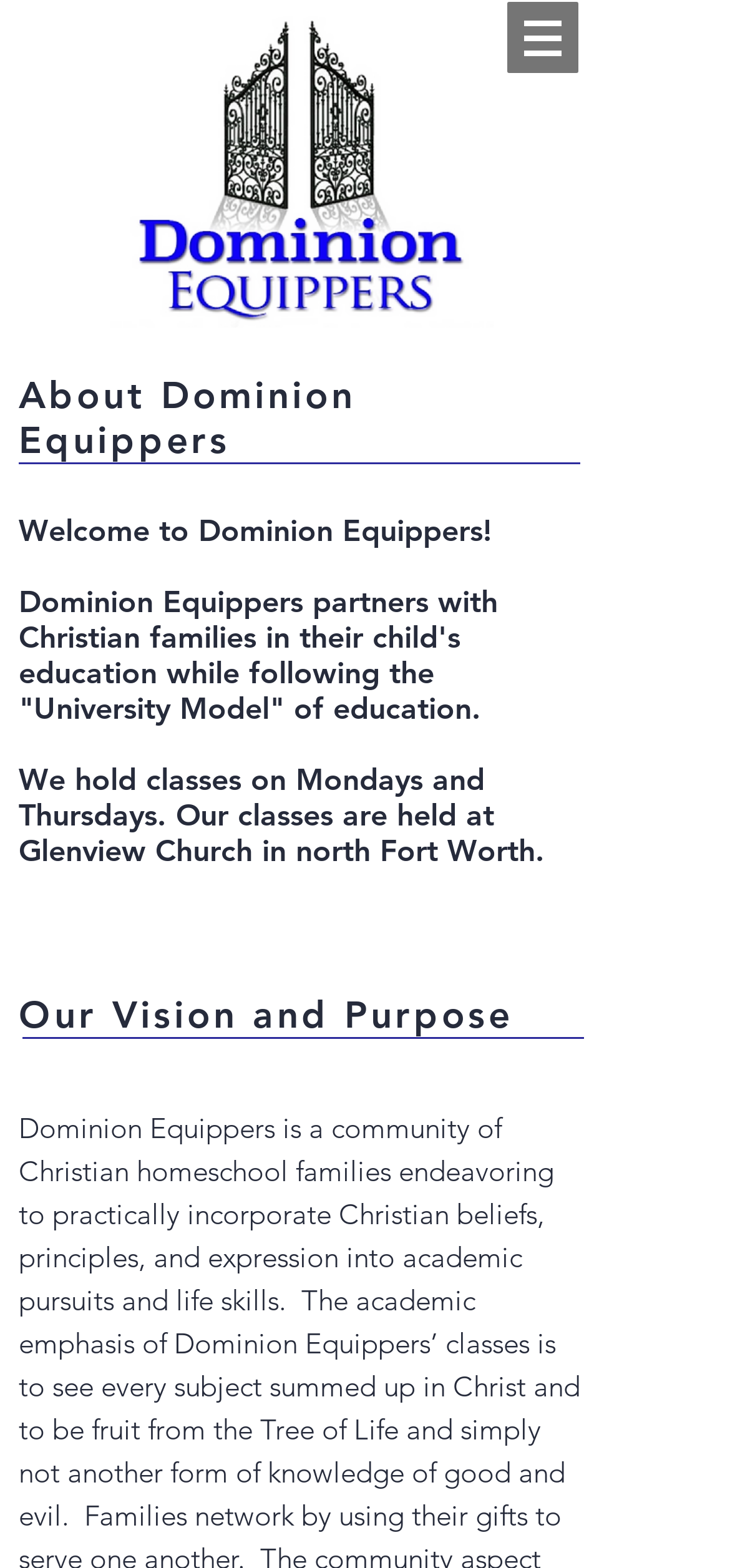What is the education model followed by Dominion Equippers?
Please answer the question with a detailed and comprehensive explanation.

According to the webpage, Dominion Equippers partners with Christian families in their child's education while following the 'University Model' of education, as mentioned in the heading 'Welcome to Dominion Equippers!'.